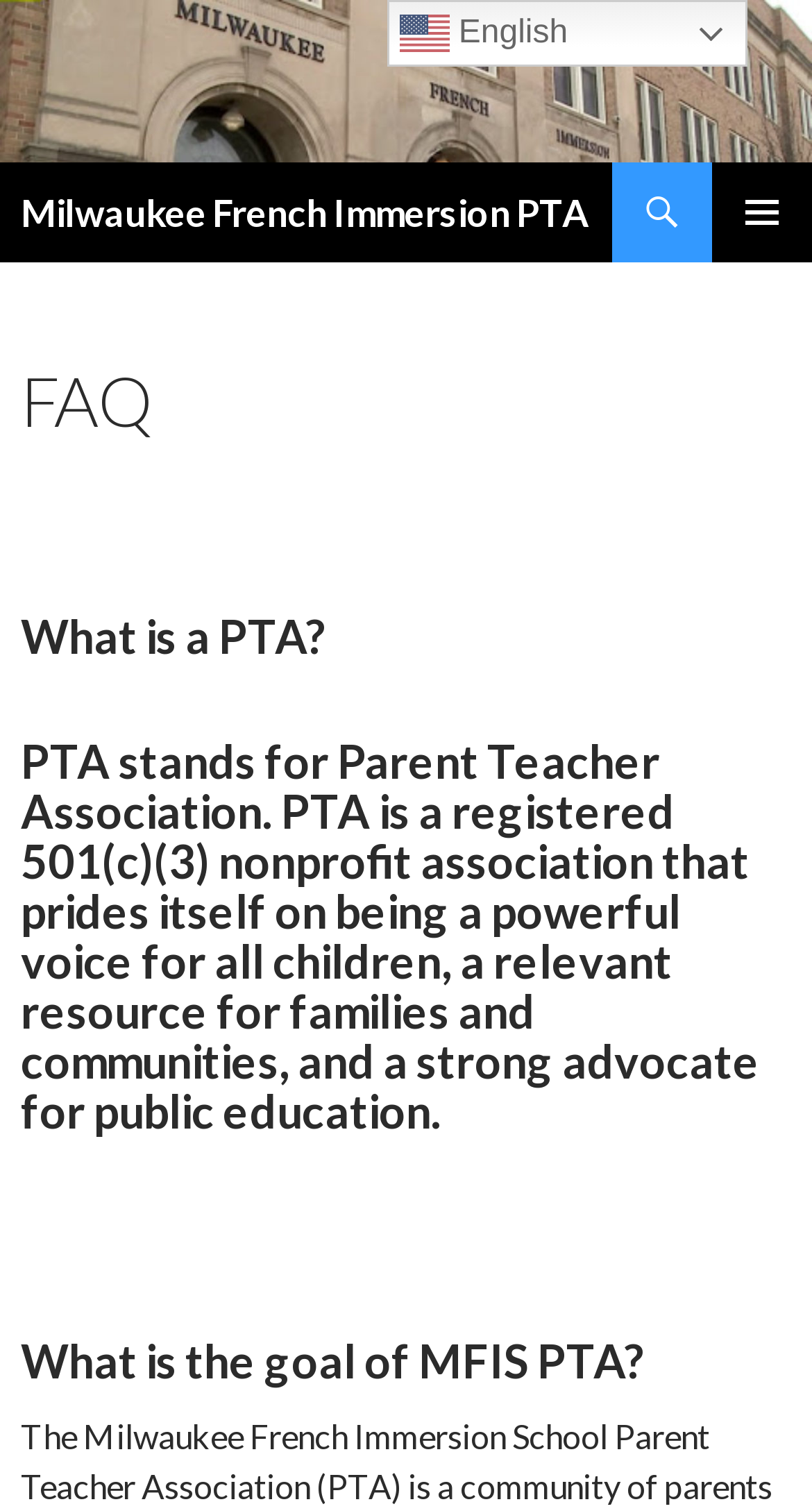Respond concisely with one word or phrase to the following query:
What is the purpose of PTA?

A powerful voice for all children